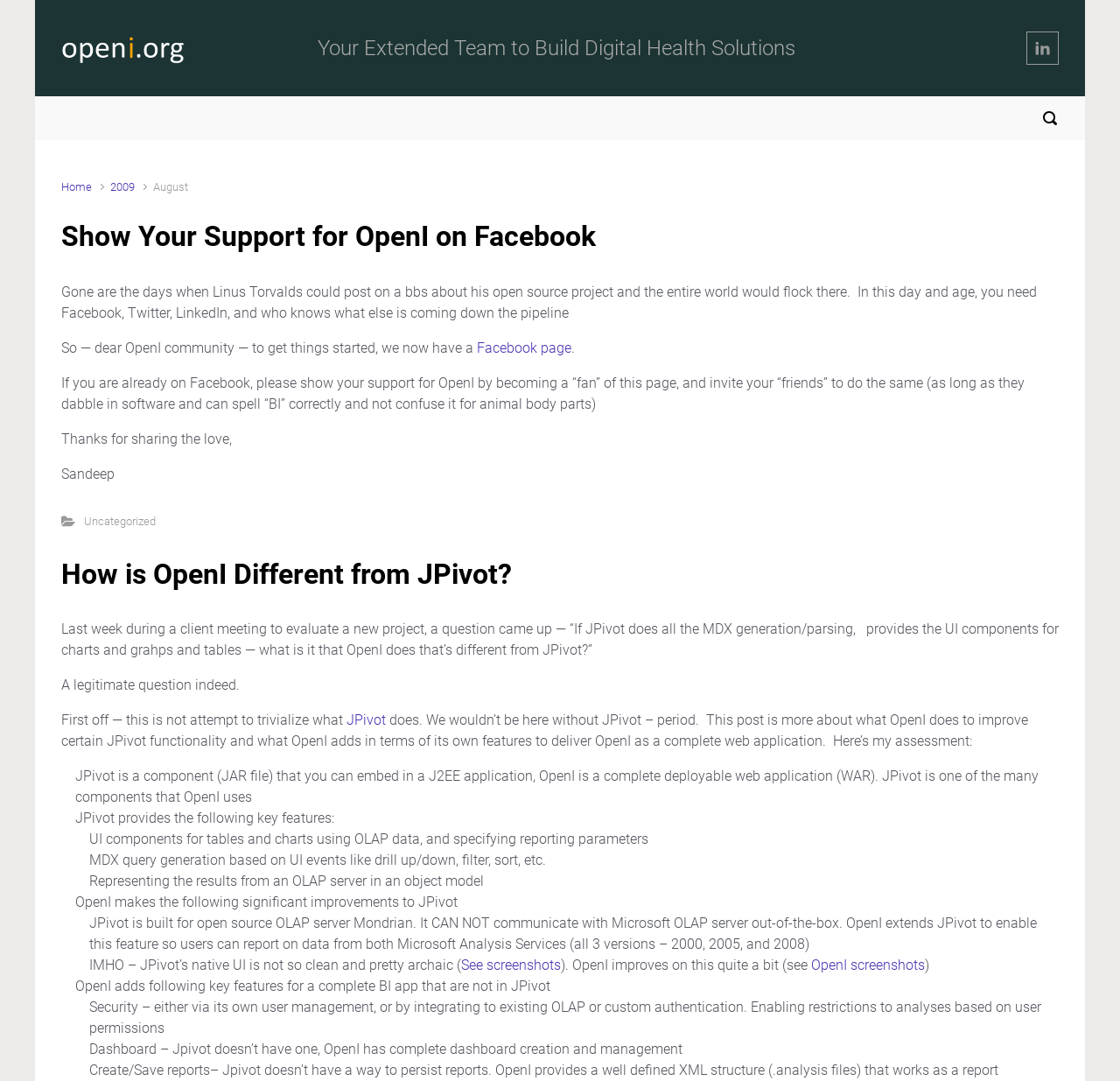Find and provide the bounding box coordinates for the UI element described here: "Facebook page". The coordinates should be given as four float numbers between 0 and 1: [left, top, right, bottom].

[0.426, 0.314, 0.51, 0.329]